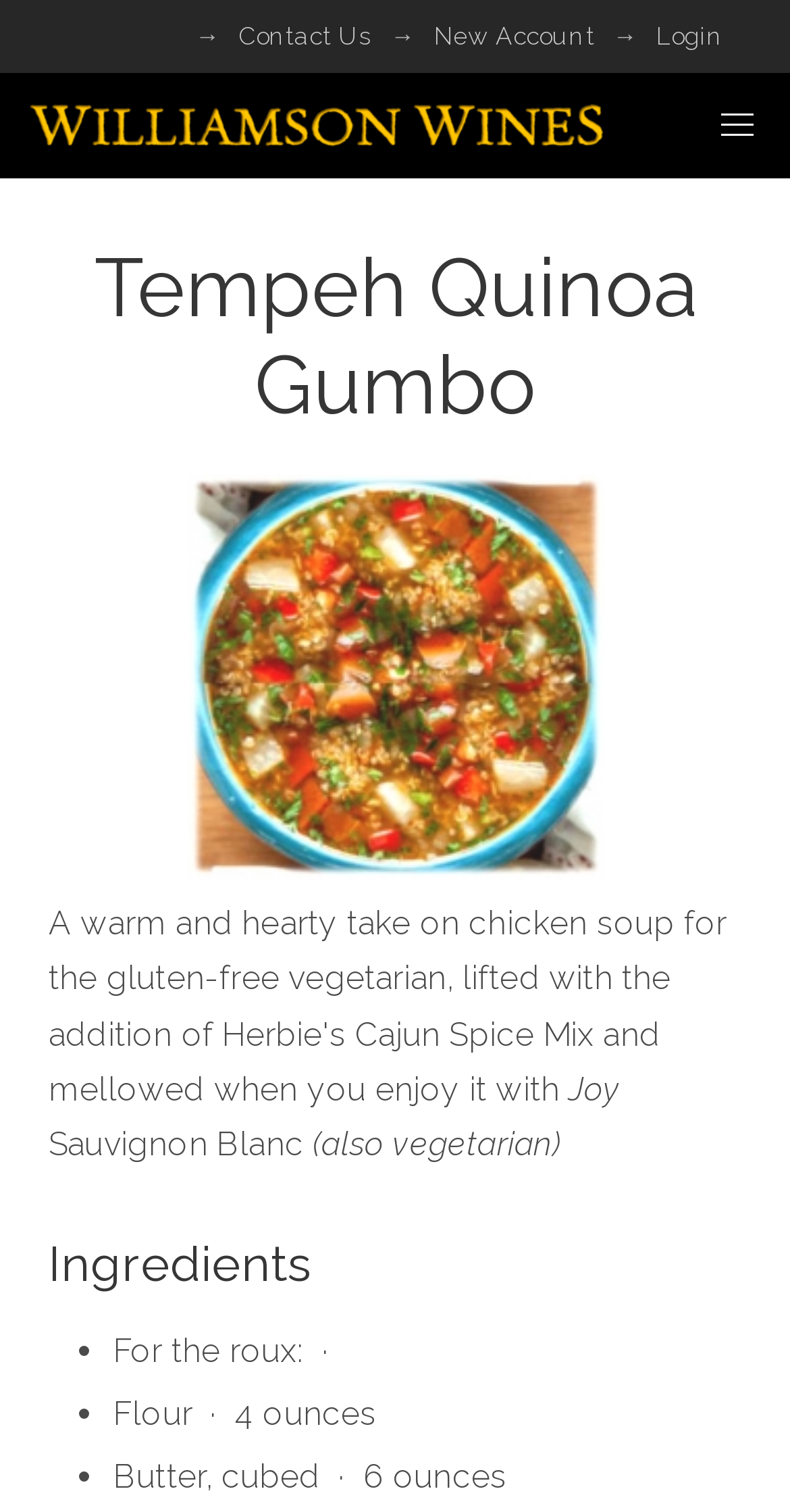Determine which piece of text is the heading of the webpage and provide it.

Tempeh Quinoa Gumbo